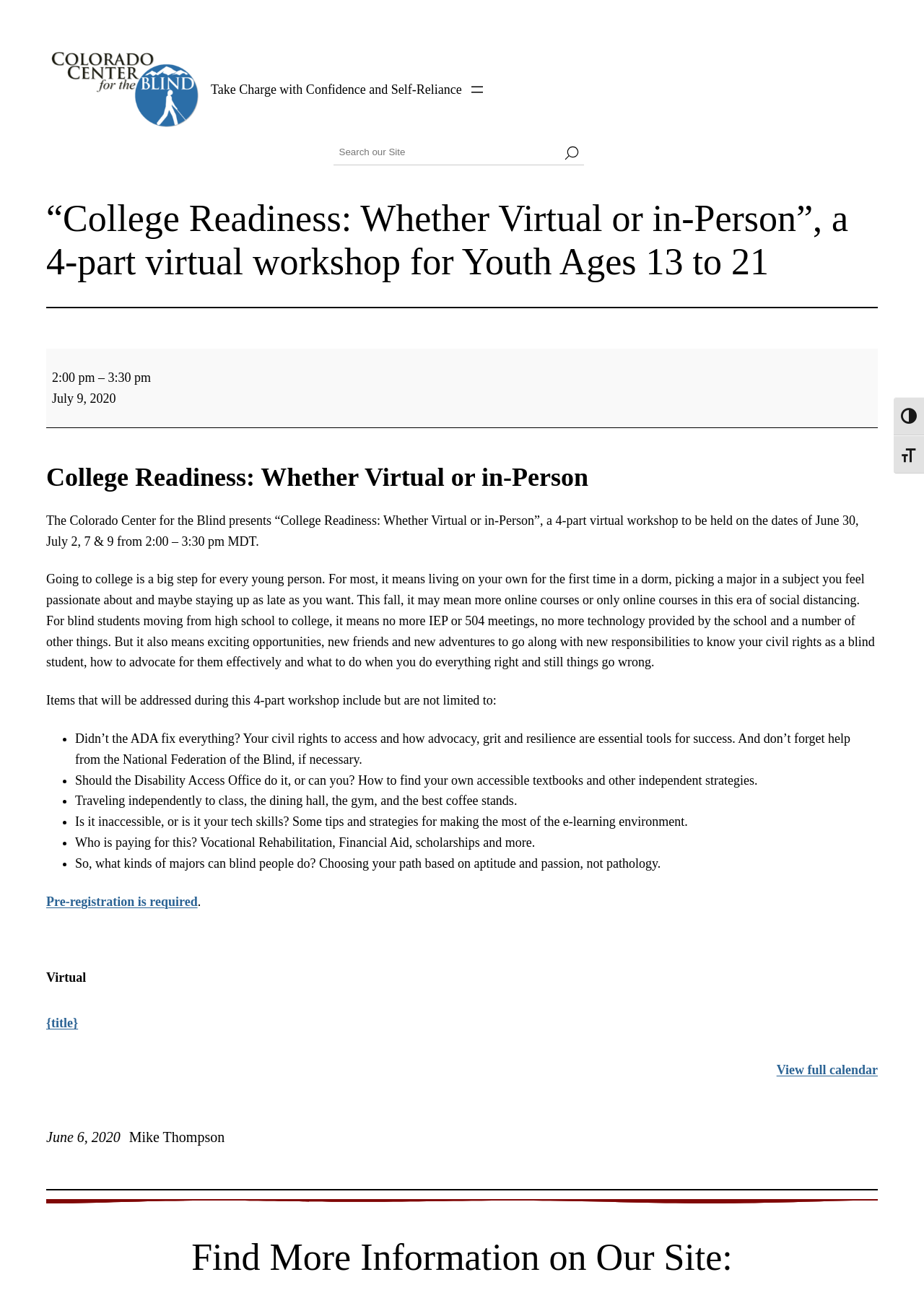Can you find and provide the main heading text of this webpage?

“College Readiness: Whether Virtual or in-Person”, a 4-part virtual workshop for Youth Ages 13 to 21